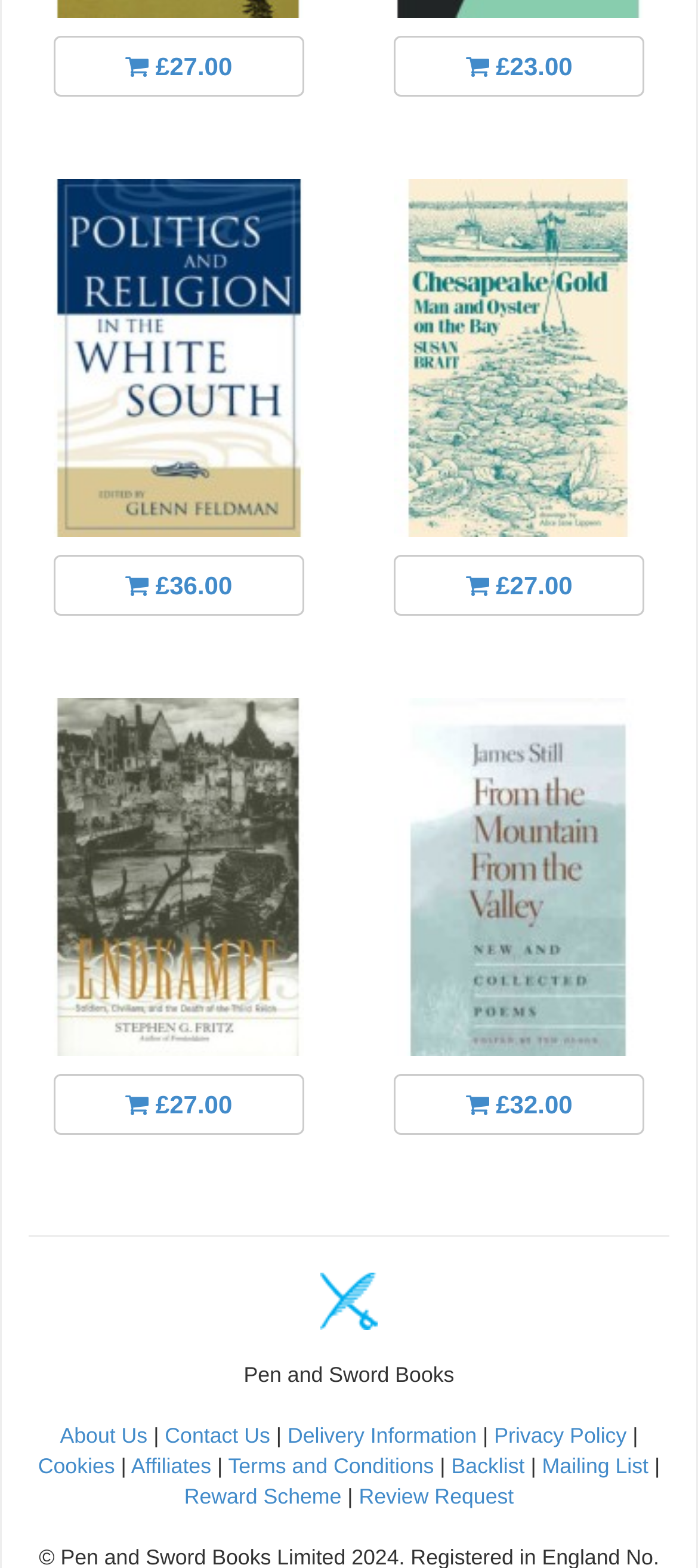Using the element description provided, determine the bounding box coordinates in the format (top-left x, top-left y, bottom-right x, bottom-right y). Ensure that all values are floating point numbers between 0 and 1. Element description: Contact Us

[0.236, 0.908, 0.387, 0.924]